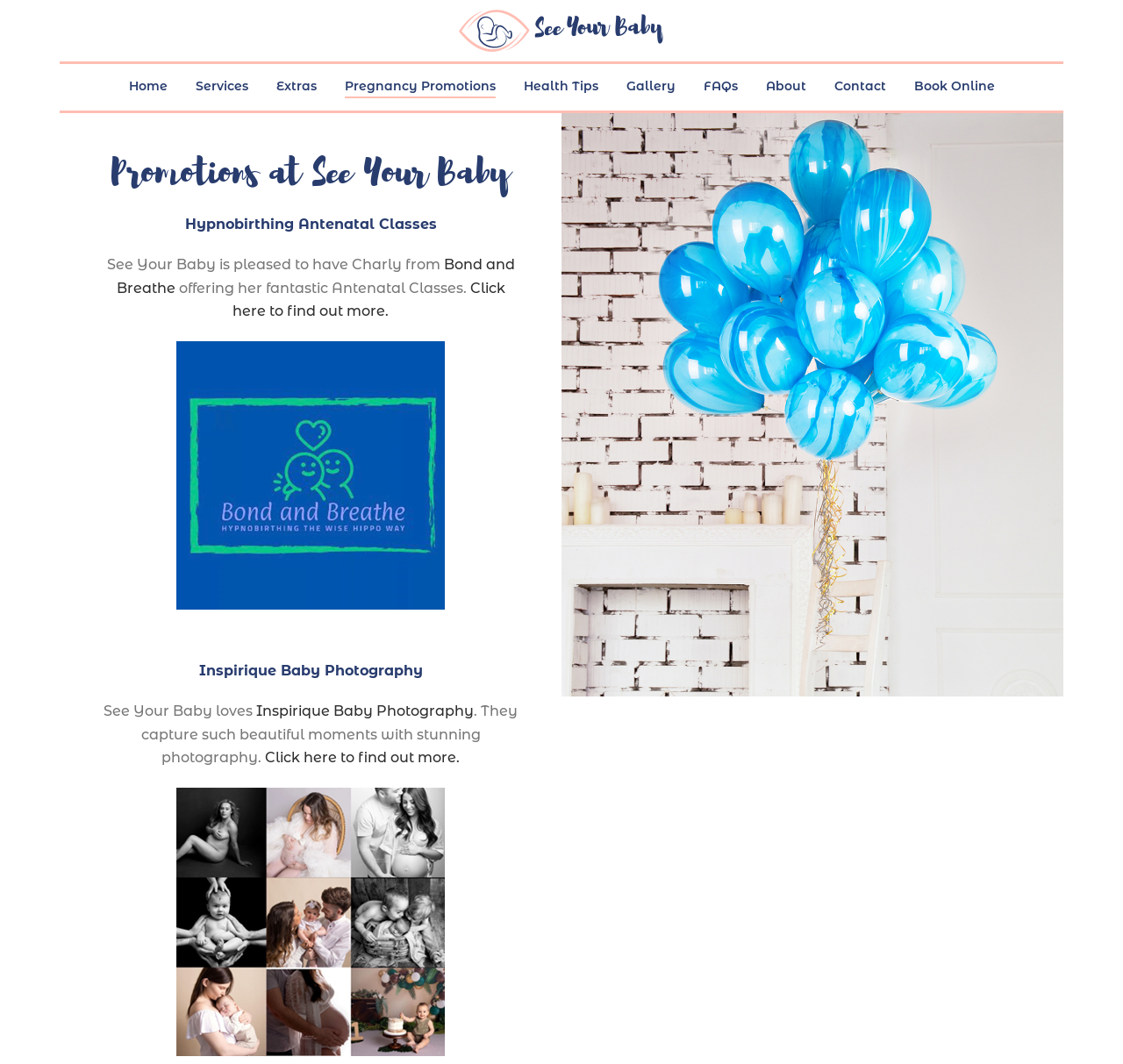Please mark the clickable region by giving the bounding box coordinates needed to complete this instruction: "Learn more about Hypnobirthing Antenatal Classes".

[0.207, 0.263, 0.45, 0.3]